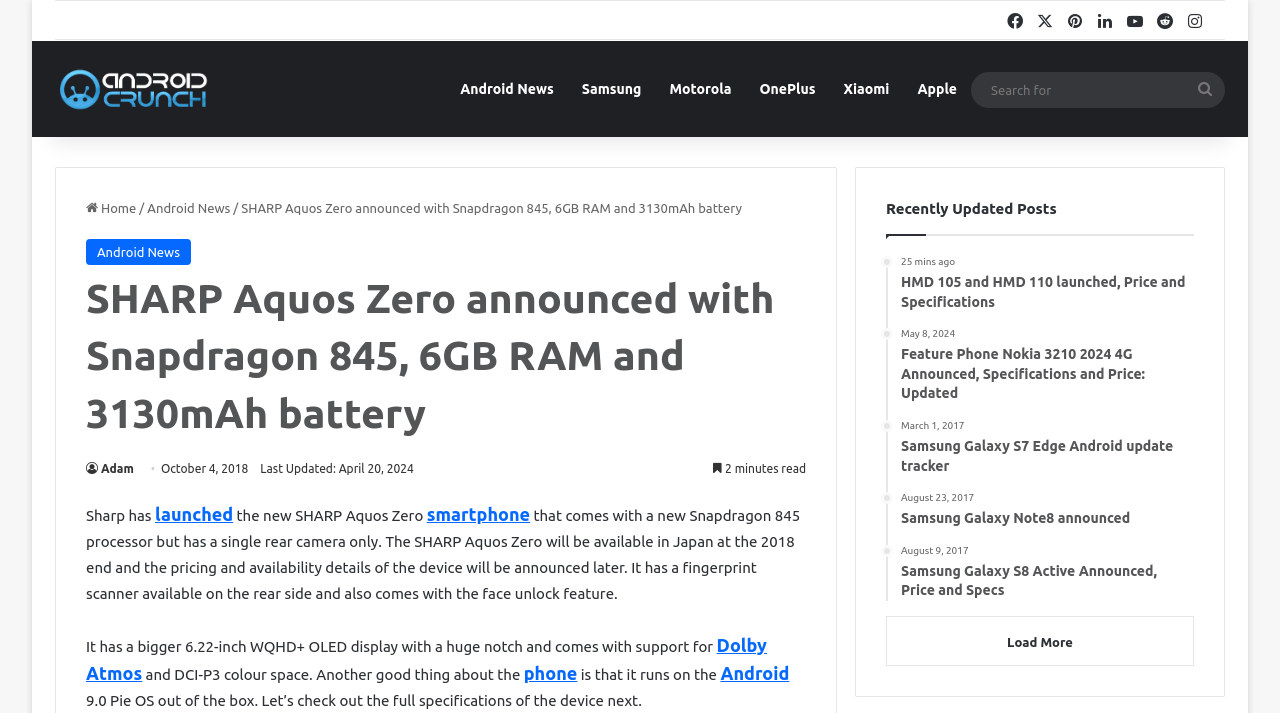Please identify the bounding box coordinates of the area I need to click to accomplish the following instruction: "Search for something".

[0.759, 0.1, 0.957, 0.151]